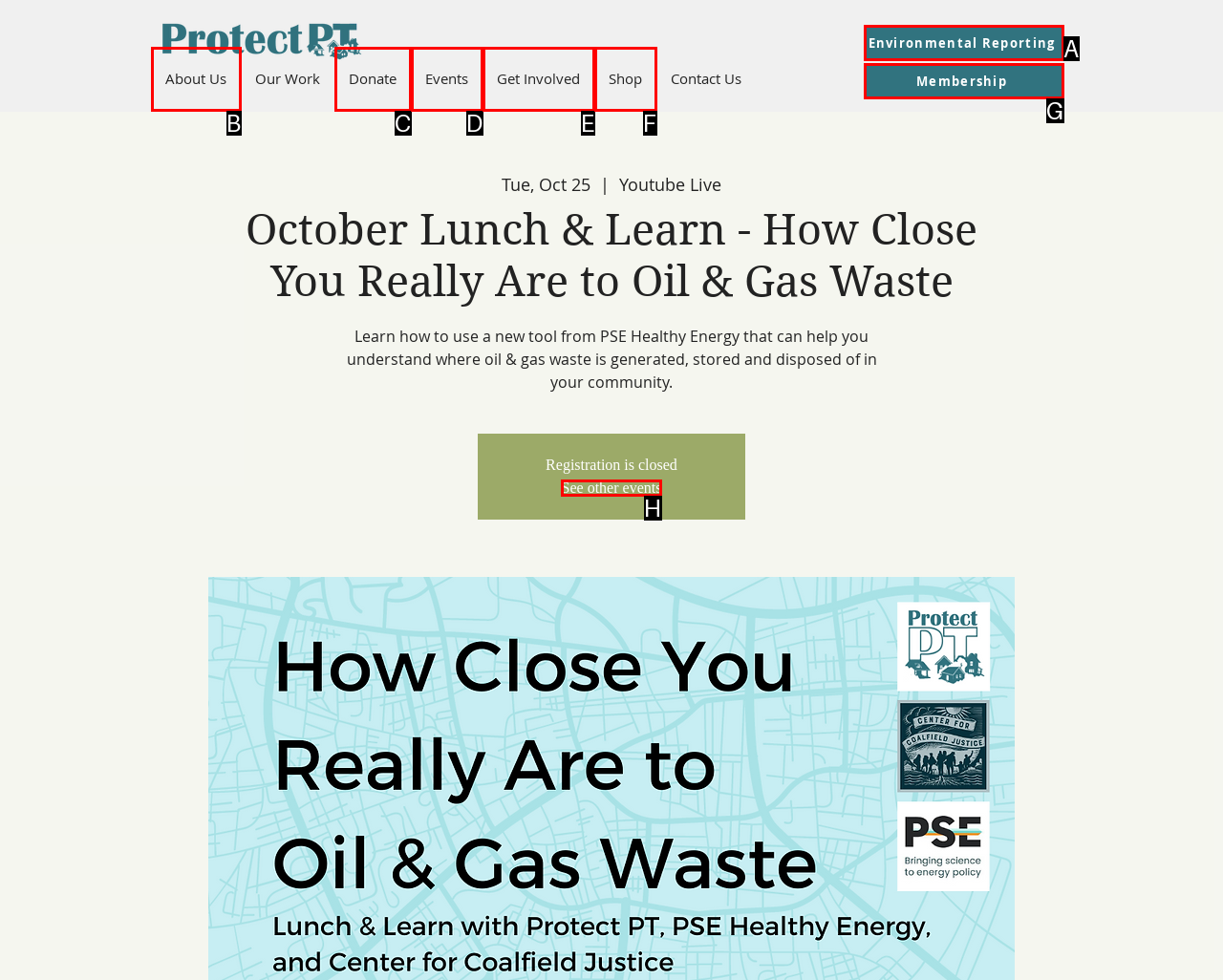Identify the appropriate lettered option to execute the following task: See other events
Respond with the letter of the selected choice.

H